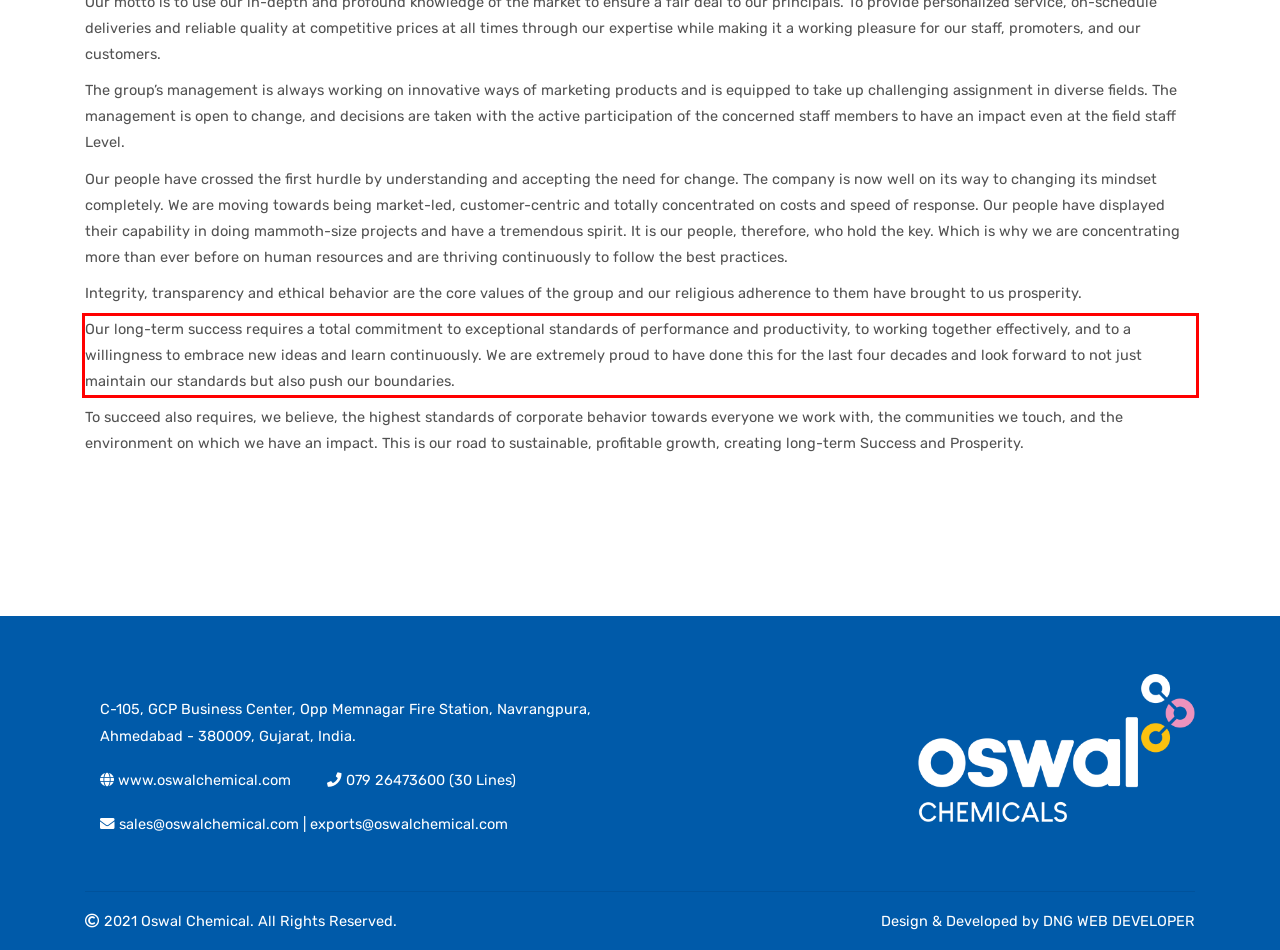Analyze the webpage screenshot and use OCR to recognize the text content in the red bounding box.

Our long-term success requires a total commitment to exceptional standards of performance and productivity, to working together effectively, and to a willingness to embrace new ideas and learn continuously. We are extremely proud to have done this for the last four decades and look forward to not just maintain our standards but also push our boundaries.